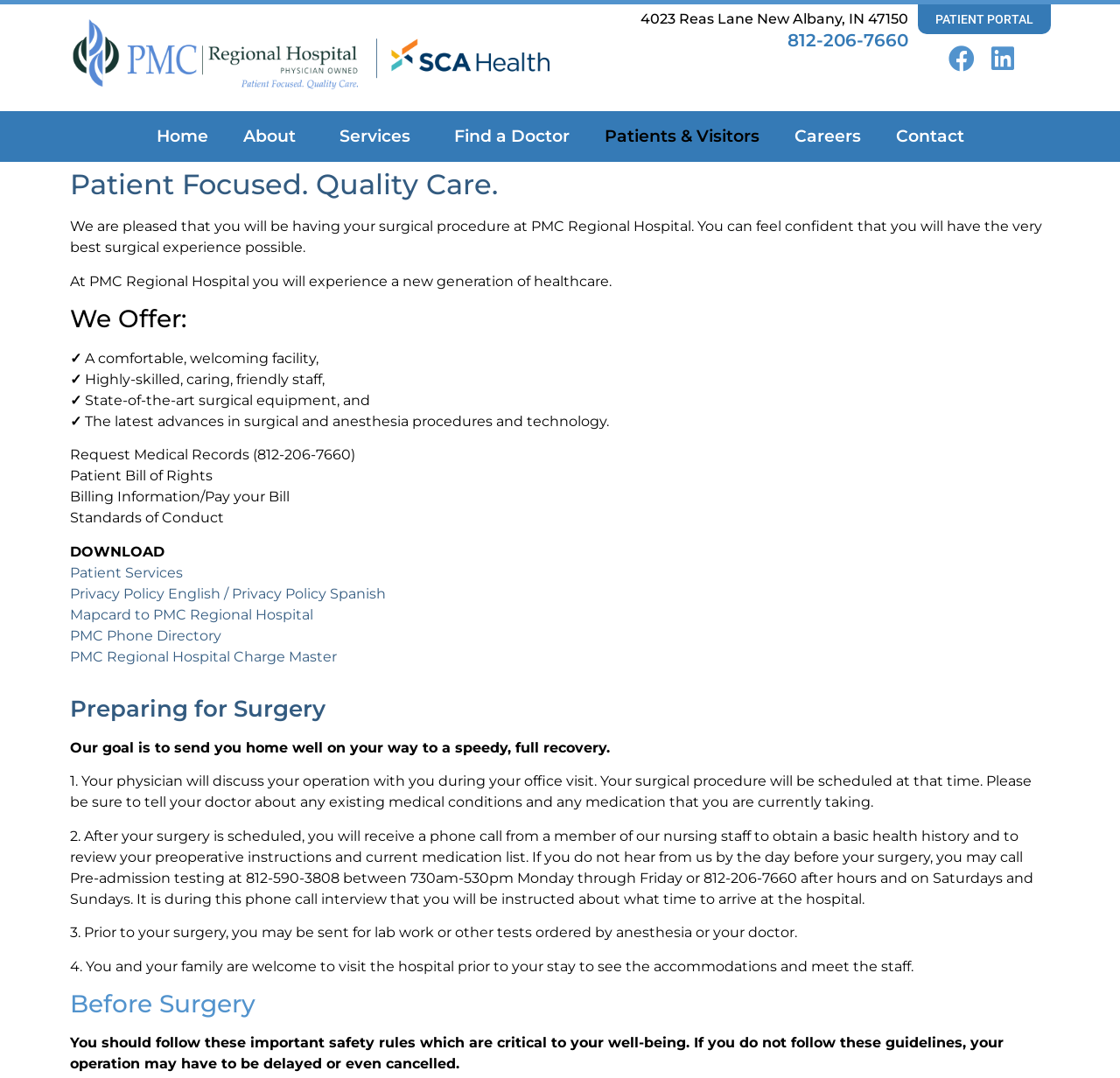Using floating point numbers between 0 and 1, provide the bounding box coordinates in the format (top-left x, top-left y, bottom-right x, bottom-right y). Locate the UI element described here: Privacy Policy English /

[0.062, 0.543, 0.204, 0.558]